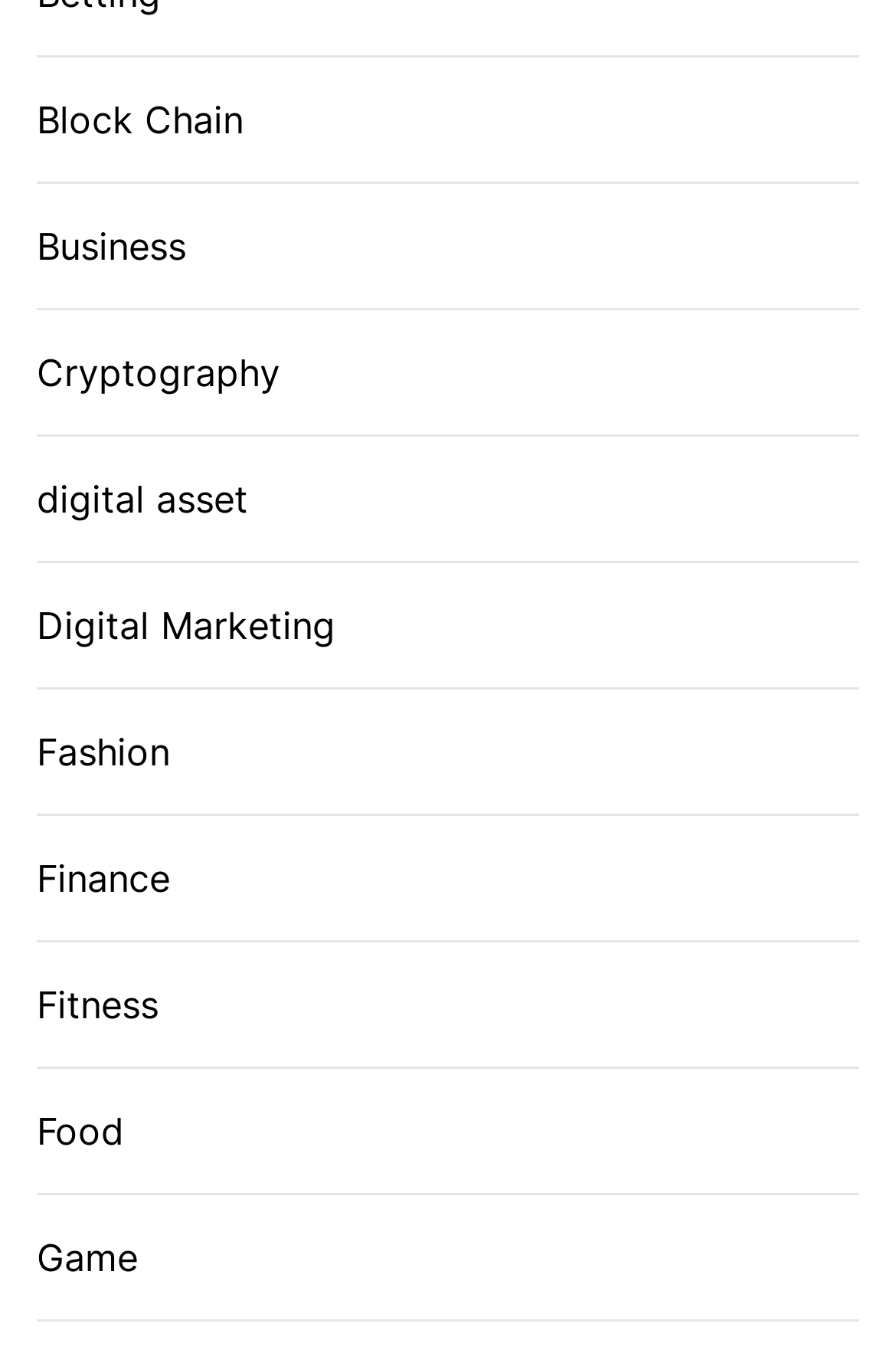Give a short answer to this question using one word or a phrase:
How many categories are related to finance?

2